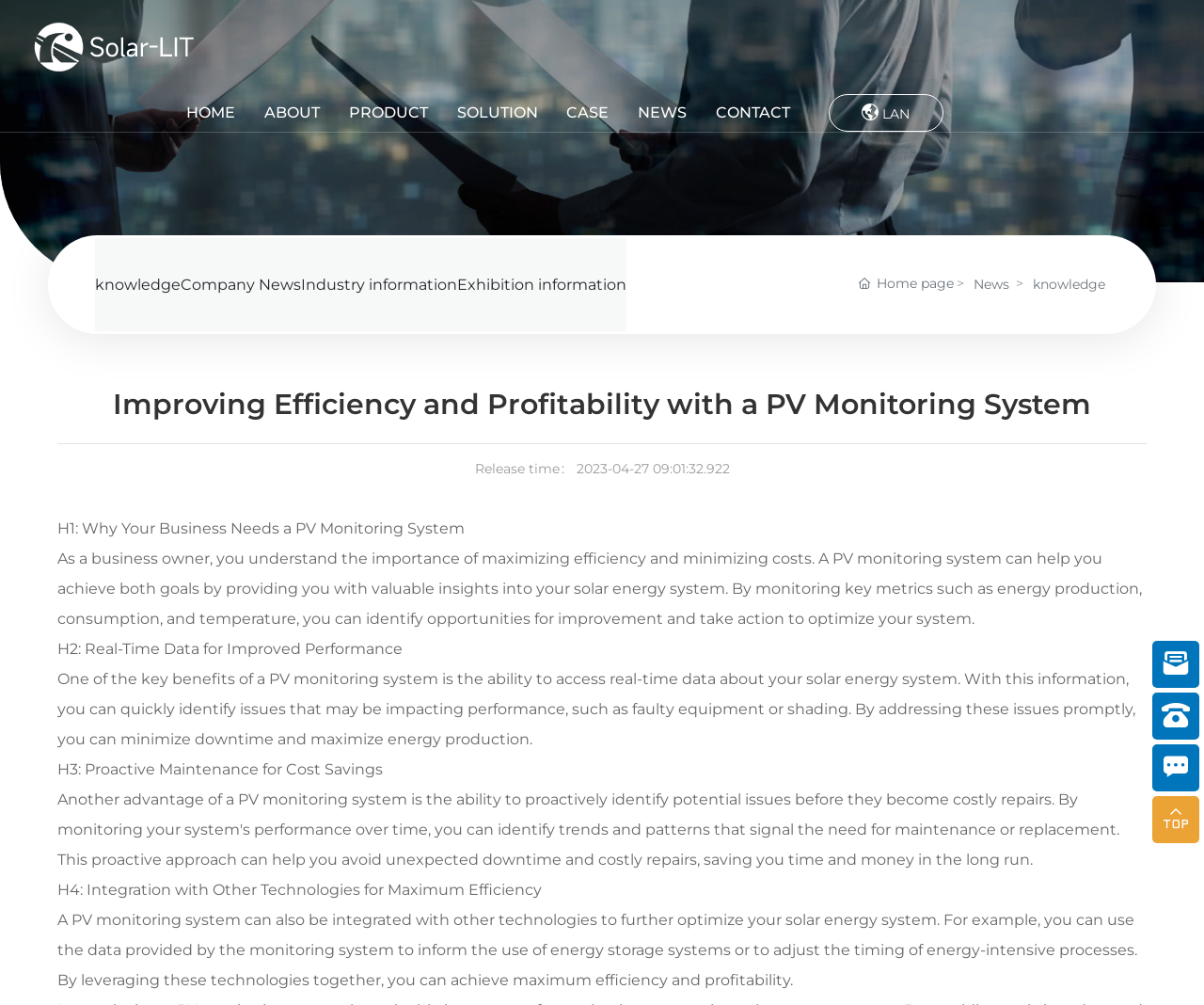Please determine the bounding box coordinates for the UI element described as: "Company News".

[0.175, 0.234, 0.275, 0.327]